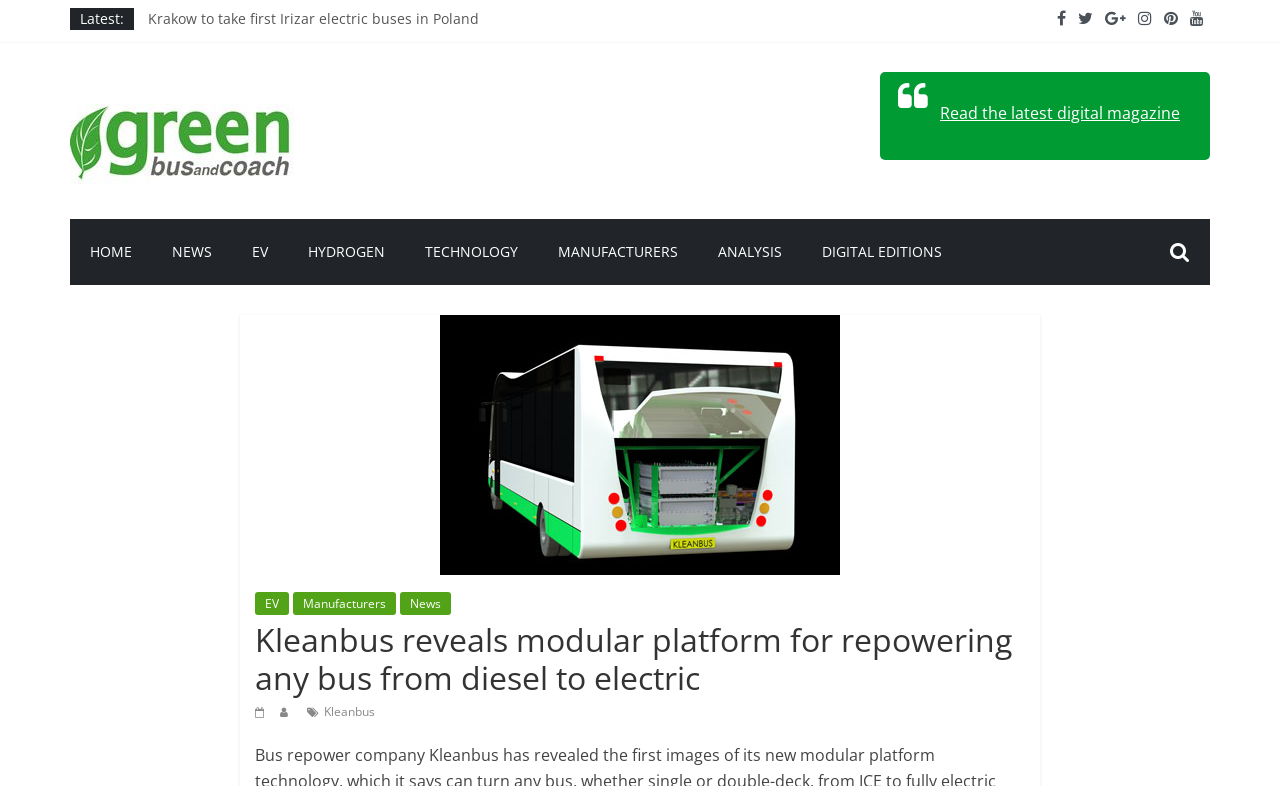Find the bounding box of the UI element described as follows: "Read the latest digital magazine".

[0.734, 0.13, 0.922, 0.158]